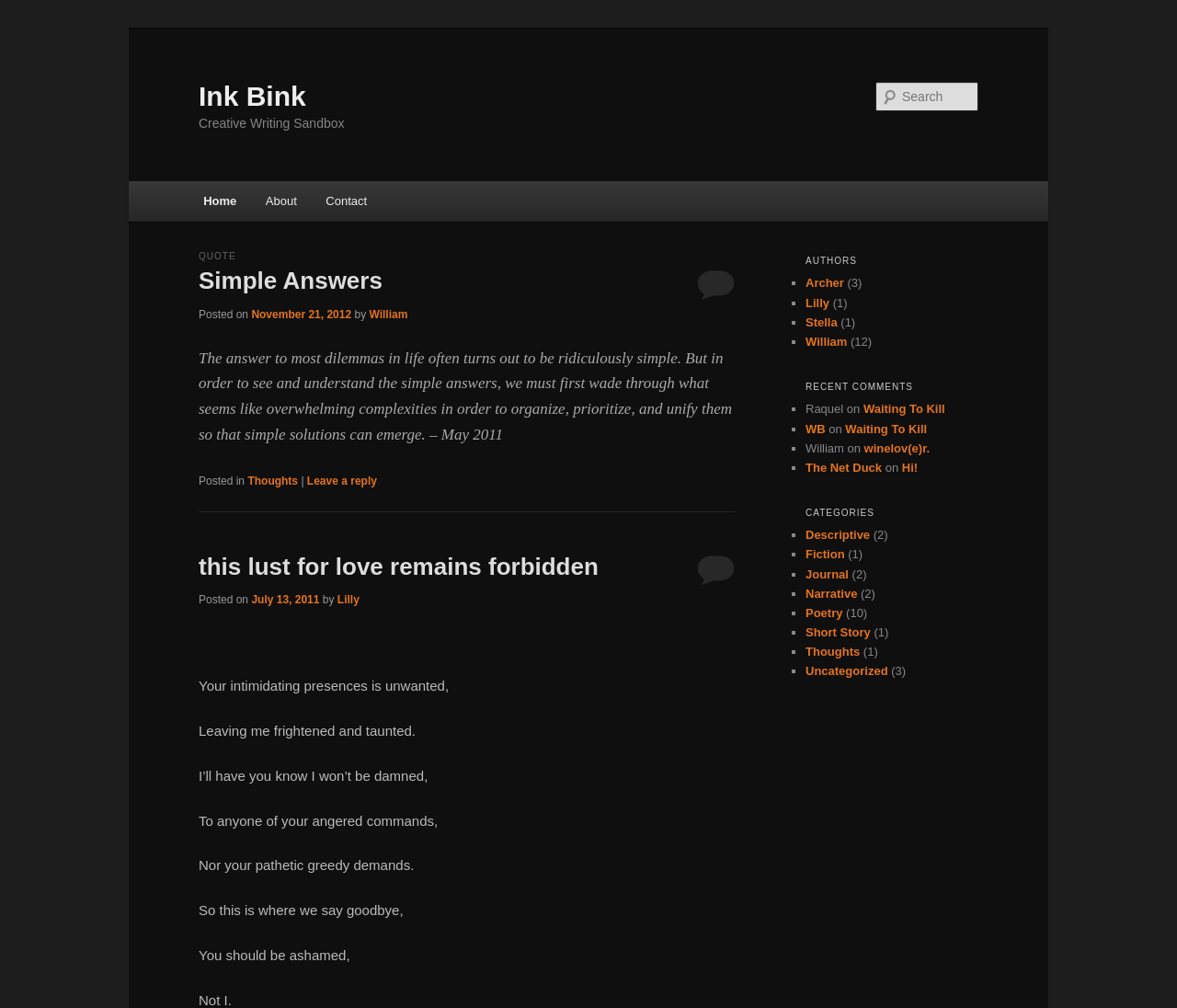Provide your answer in one word or a succinct phrase for the question: 
What is the text of the first heading on the webpage?

Ink Bink